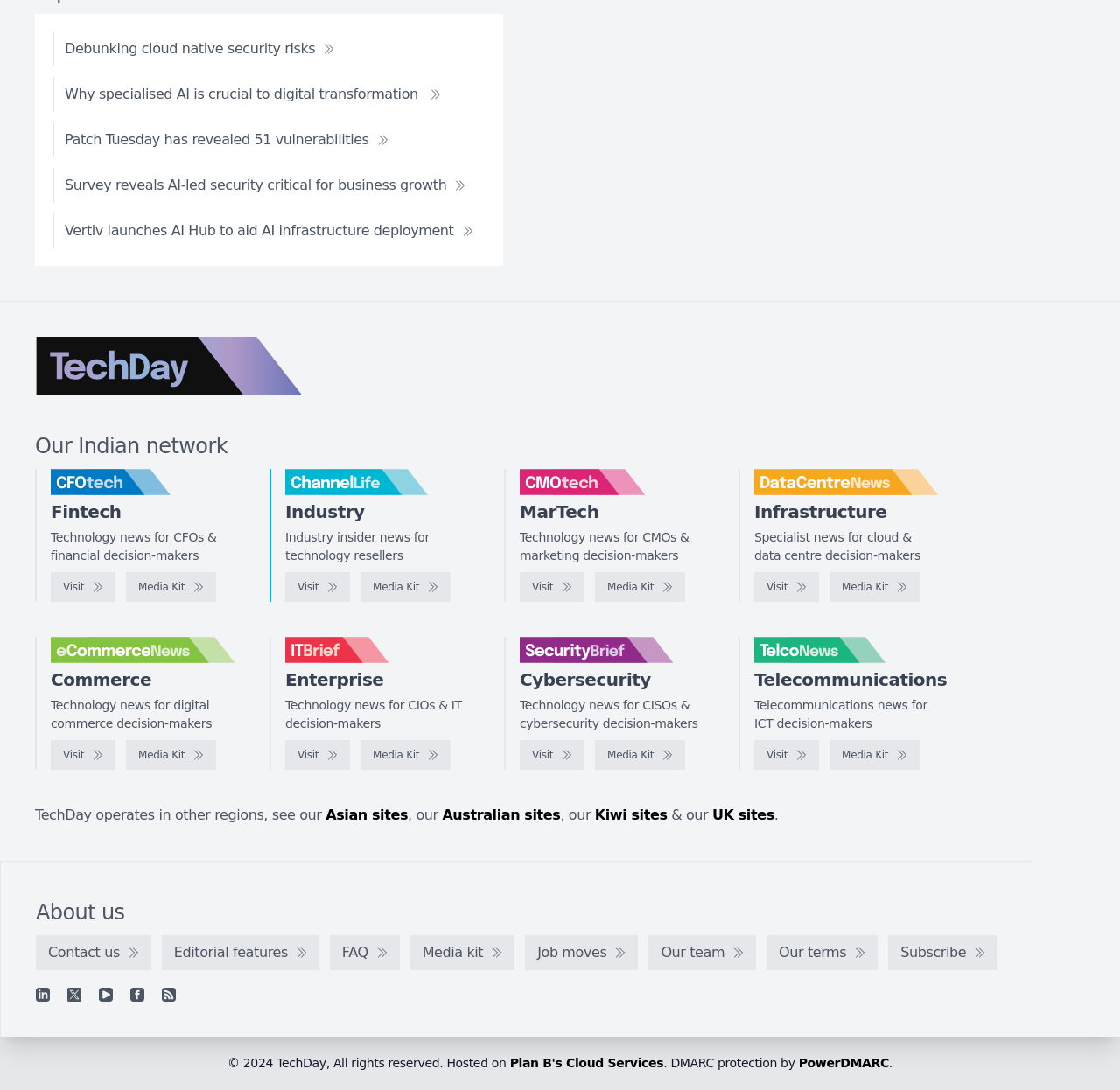Provide the bounding box coordinates for the UI element described in this sentence: "Visit". The coordinates should be four float values between 0 and 1, i.e., [left, top, right, bottom].

[0.045, 0.679, 0.103, 0.706]